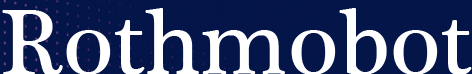Please respond to the question using a single word or phrase:
What is the aesthetic of the design elements?

Professional and modern